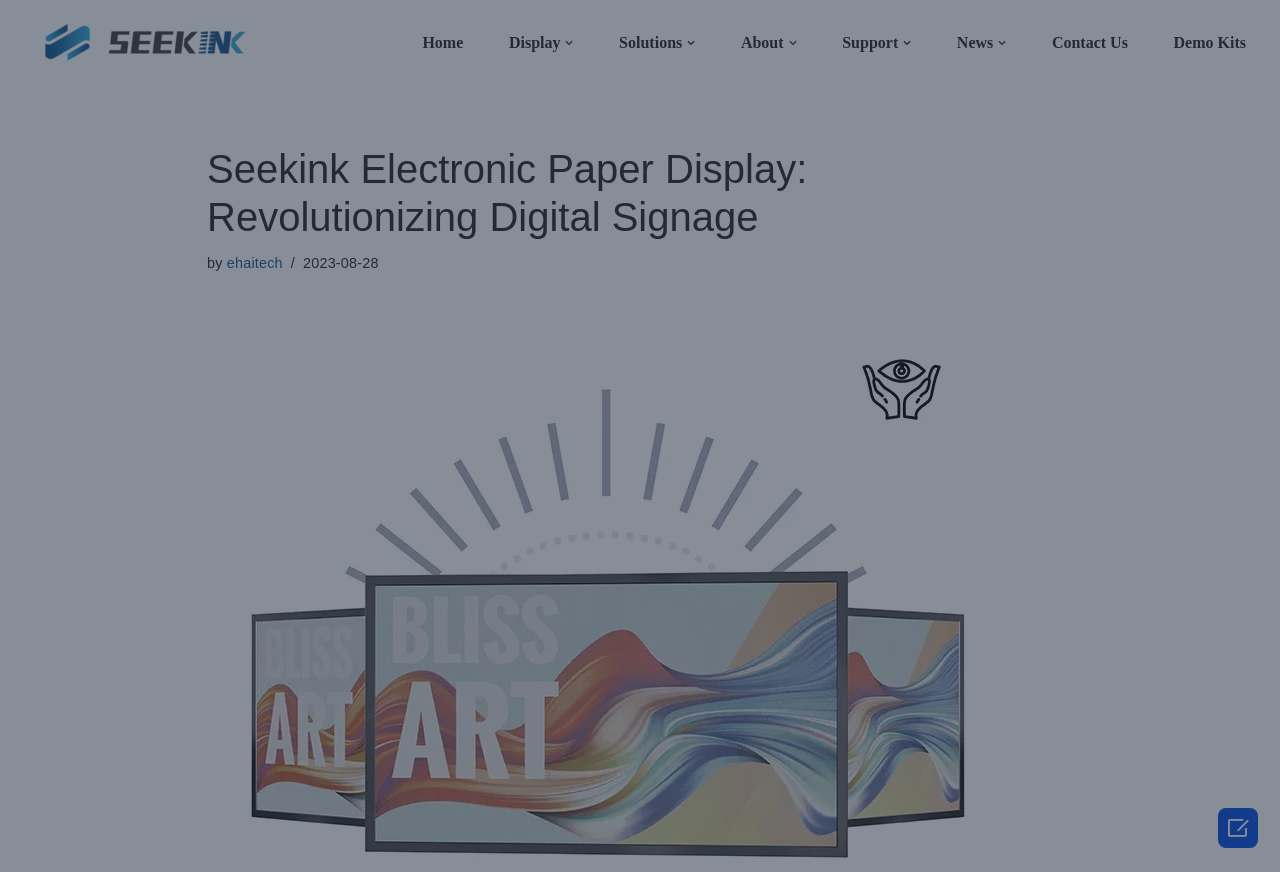How many dropdown menus are there on this webpage?
Provide a one-word or short-phrase answer based on the image.

4